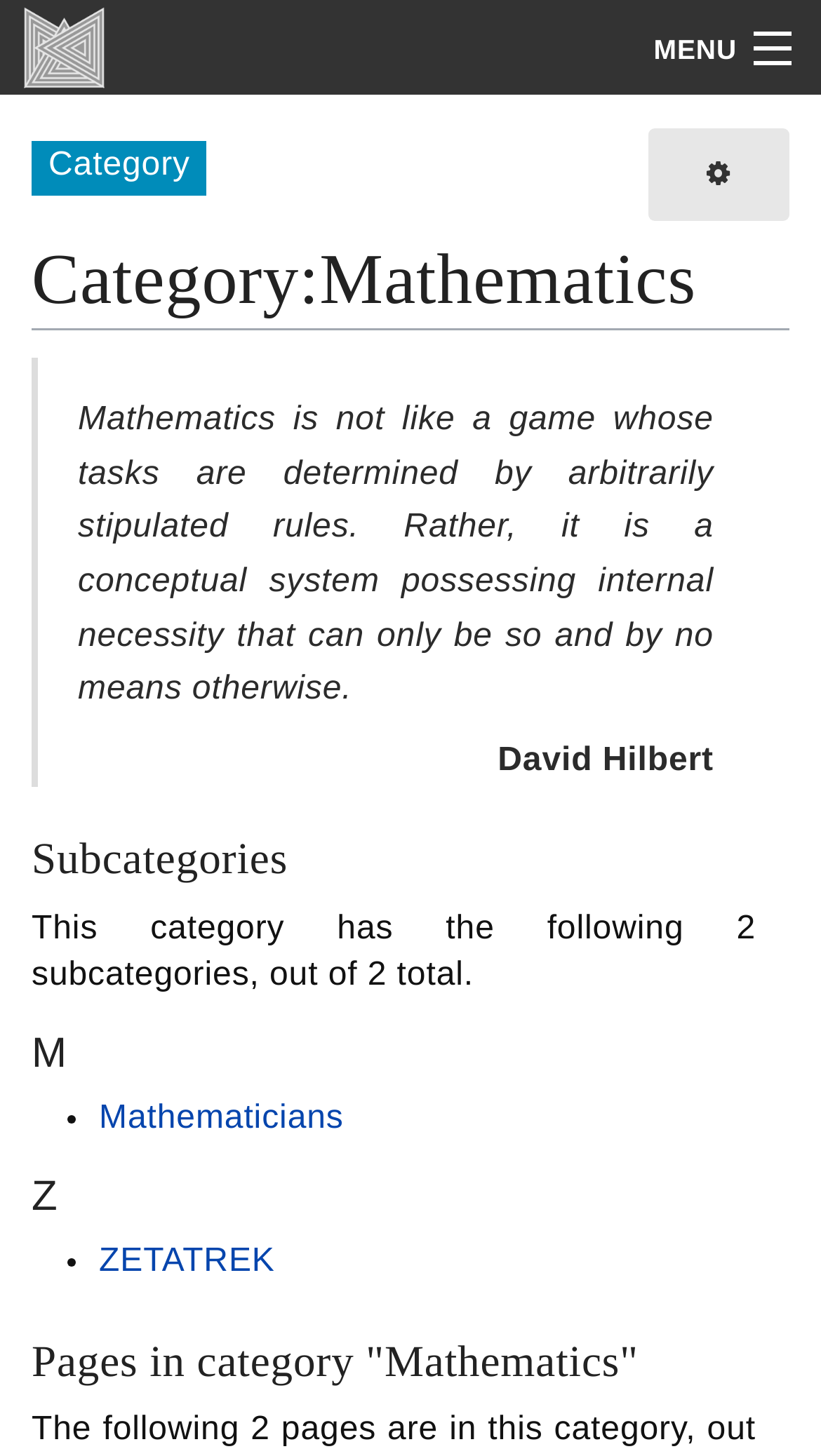Can you find the bounding box coordinates for the element that needs to be clicked to execute this instruction: "visit The Benefits to Quiet Time"? The coordinates should be given as four float numbers between 0 and 1, i.e., [left, top, right, bottom].

None